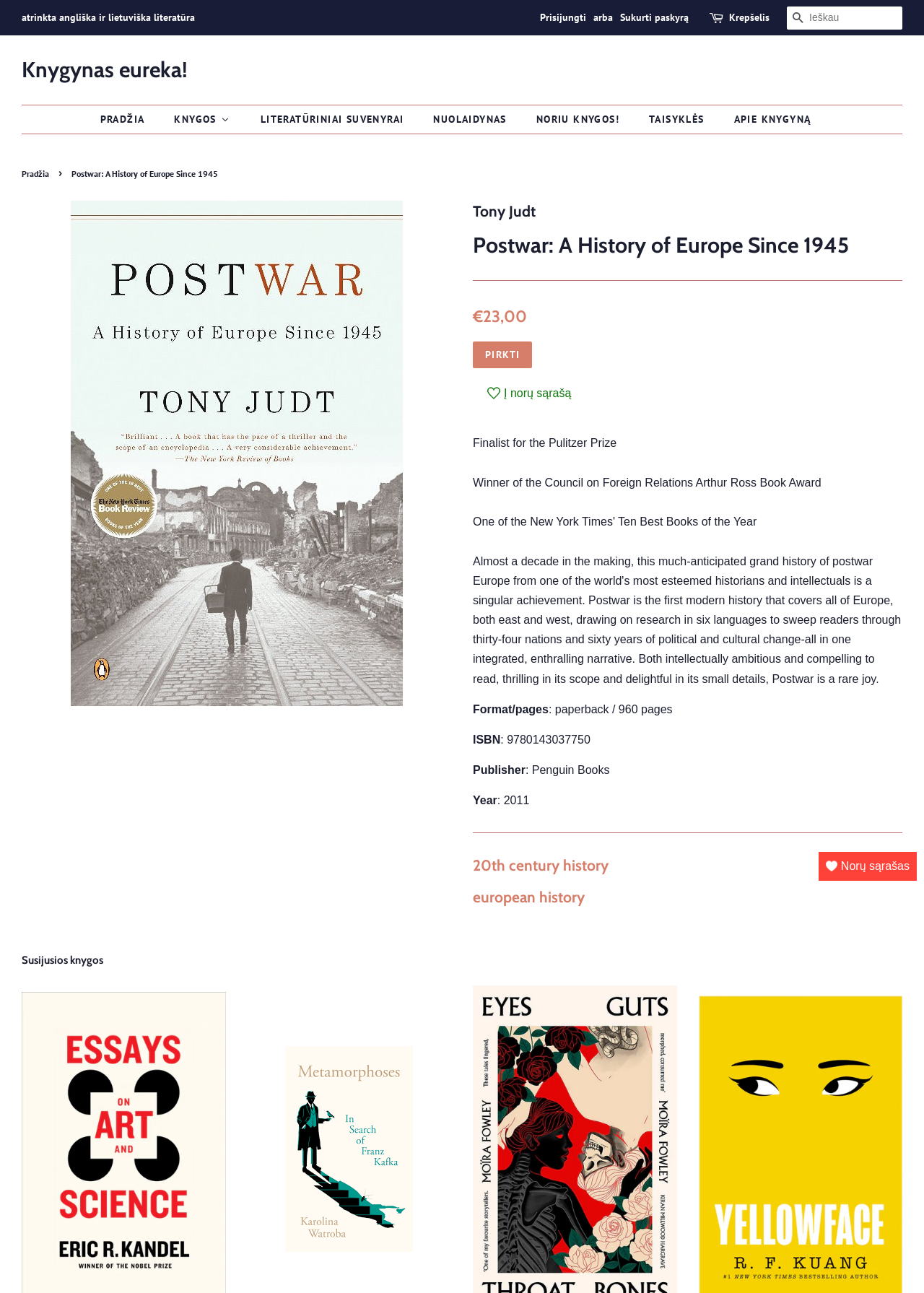Use one word or a short phrase to answer the question provided: 
What is the format of the book?

paperback